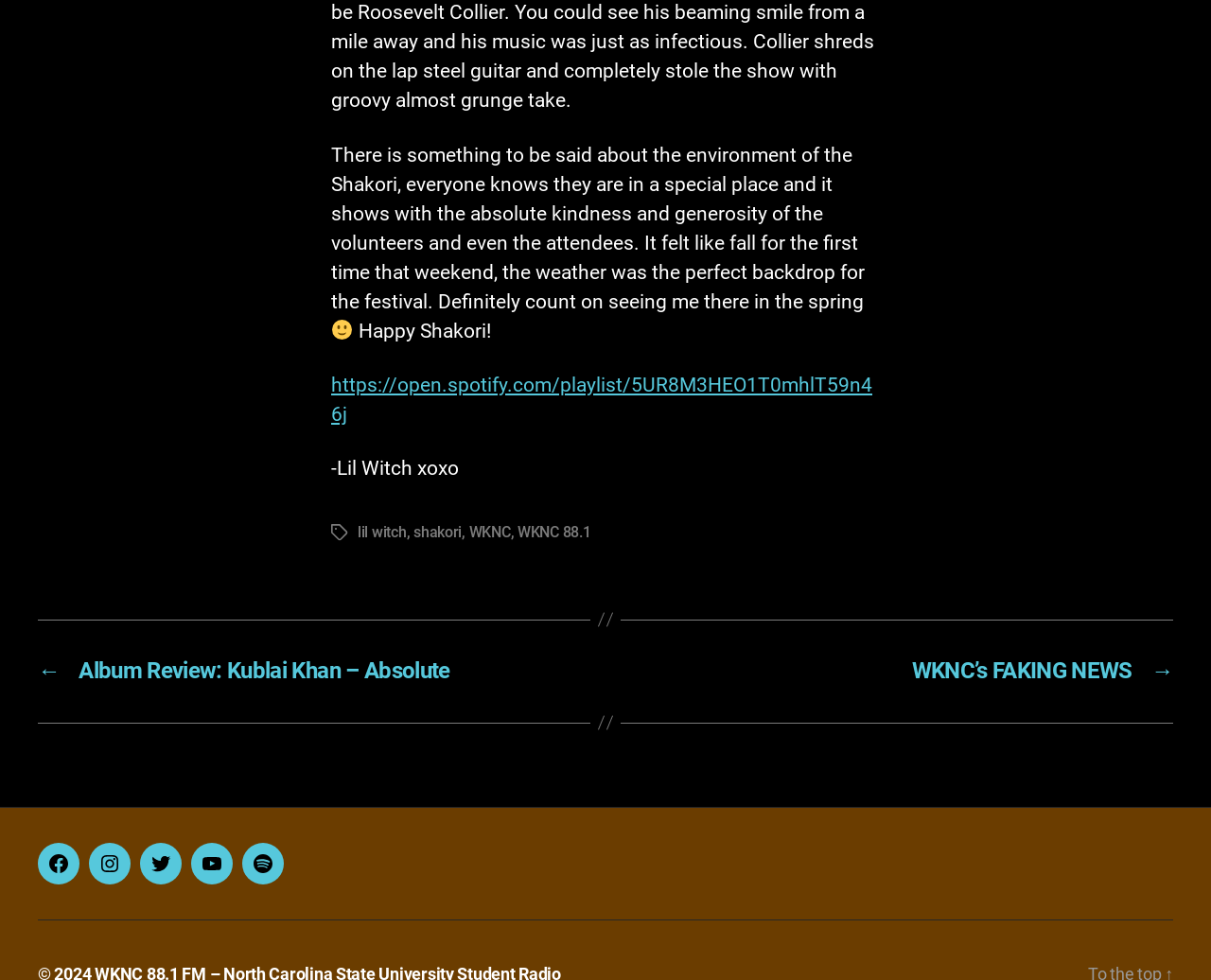Please find the bounding box coordinates for the clickable element needed to perform this instruction: "Check the WKNC 88.1 link".

[0.427, 0.552, 0.488, 0.571]